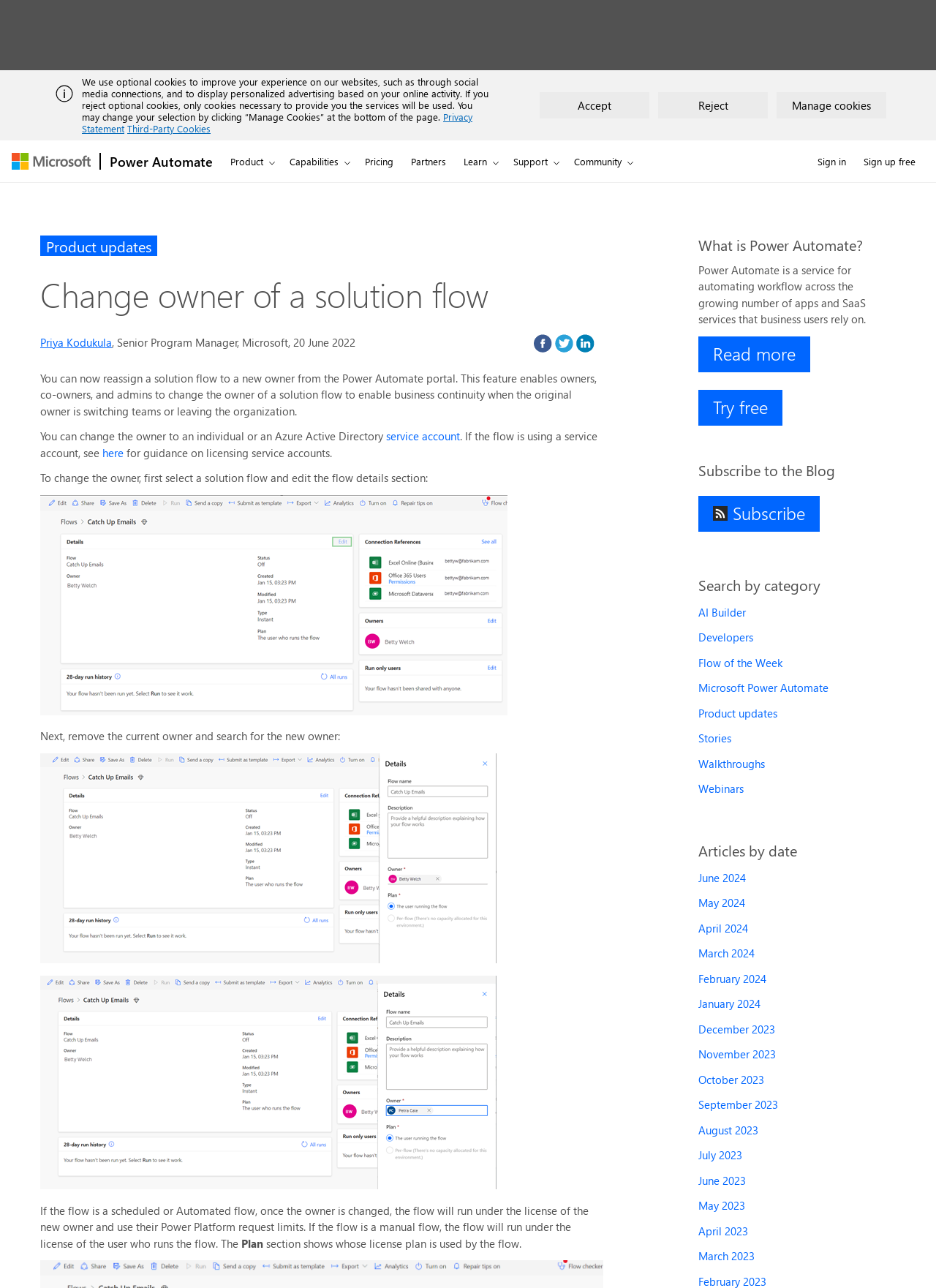Can you show the bounding box coordinates of the region to click on to complete the task described in the instruction: "Read the blog post by Melanie Boyer"?

None